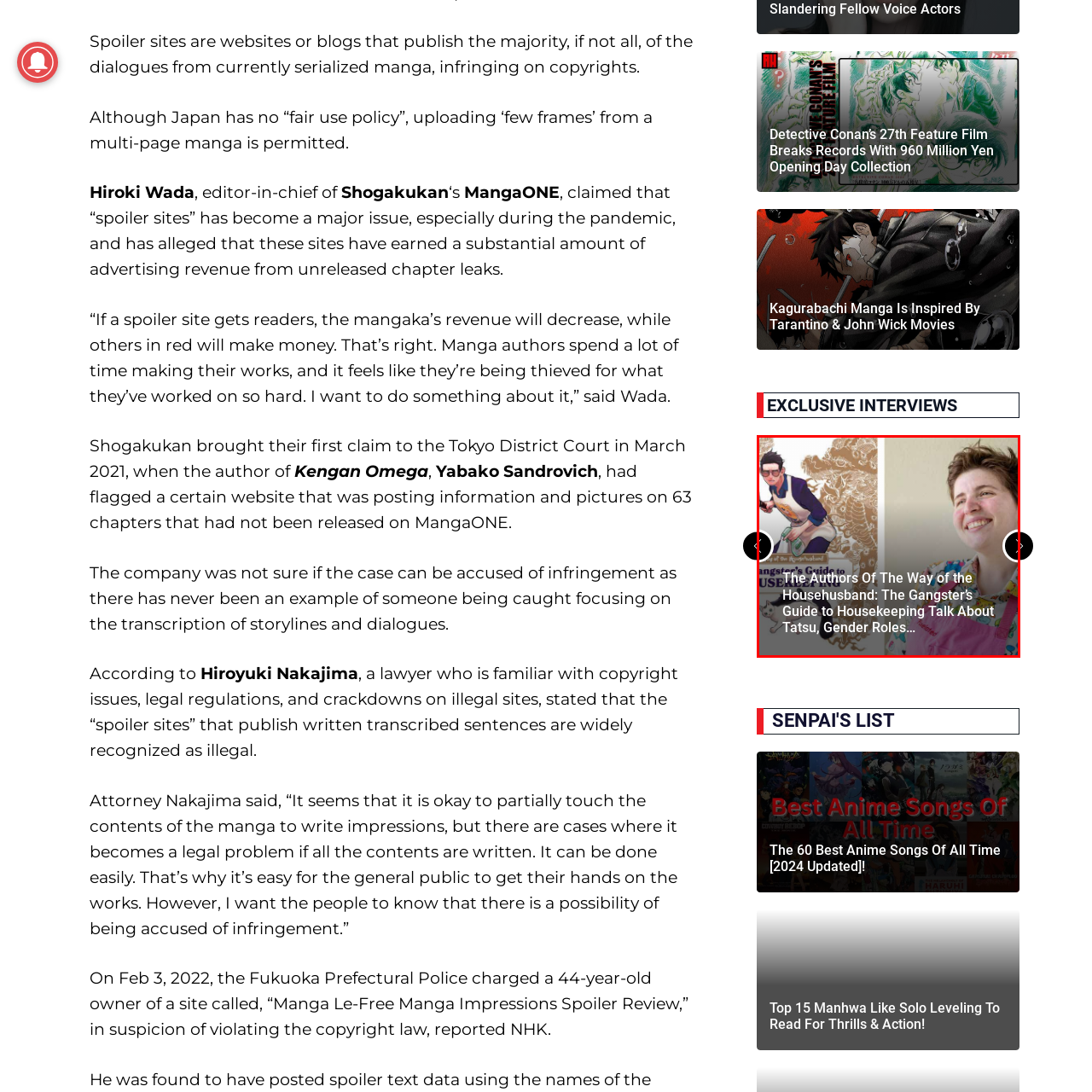Study the image surrounded by the red bounding box and respond as thoroughly as possible to the following question, using the image for reference: What is the tone of the author or interview subject?

The caption describes the author or interview subject as smiling warmly, dressed in a colorful, playful outfit, indicating a relaxed and open personality. This suggests that the tone of the author or interview subject is friendly and approachable.